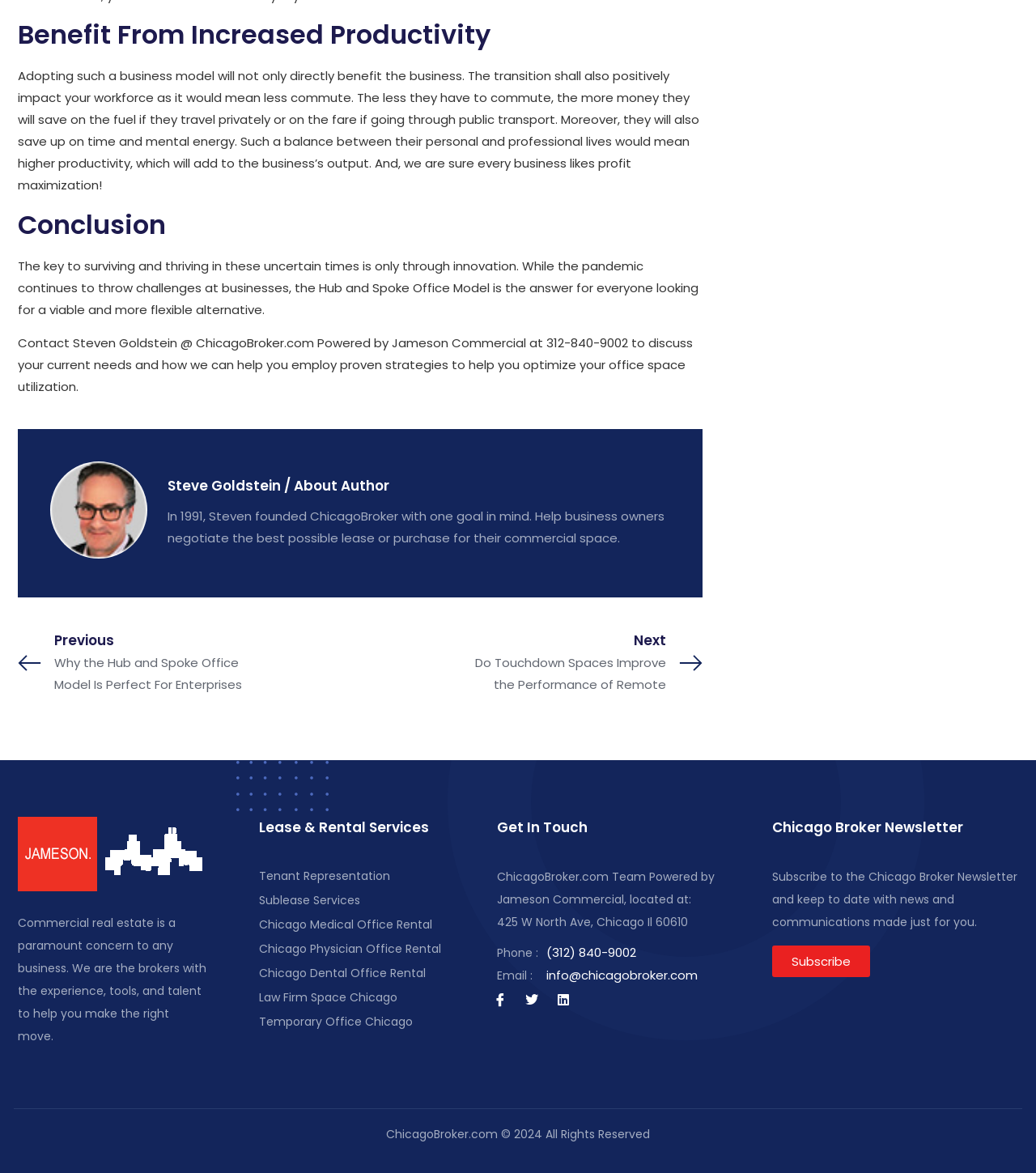Determine the bounding box coordinates for the clickable element to execute this instruction: "Read about Steve Goldstein". Provide the coordinates as four float numbers between 0 and 1, i.e., [left, top, right, bottom].

[0.162, 0.405, 0.647, 0.424]